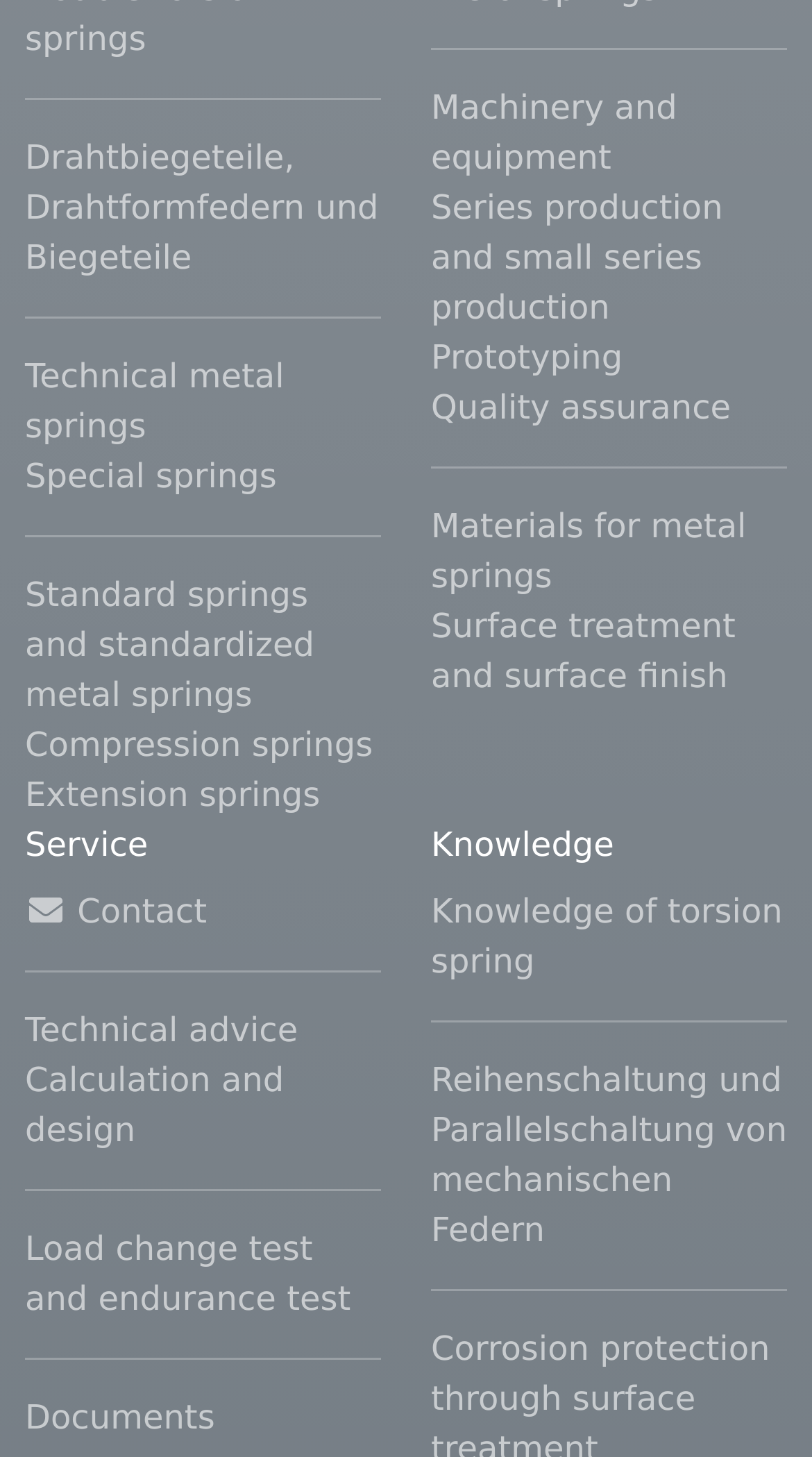Locate the bounding box coordinates for the element described below: "Calculation and design". The coordinates must be four float values between 0 and 1, formatted as [left, top, right, bottom].

[0.031, 0.724, 0.469, 0.793]